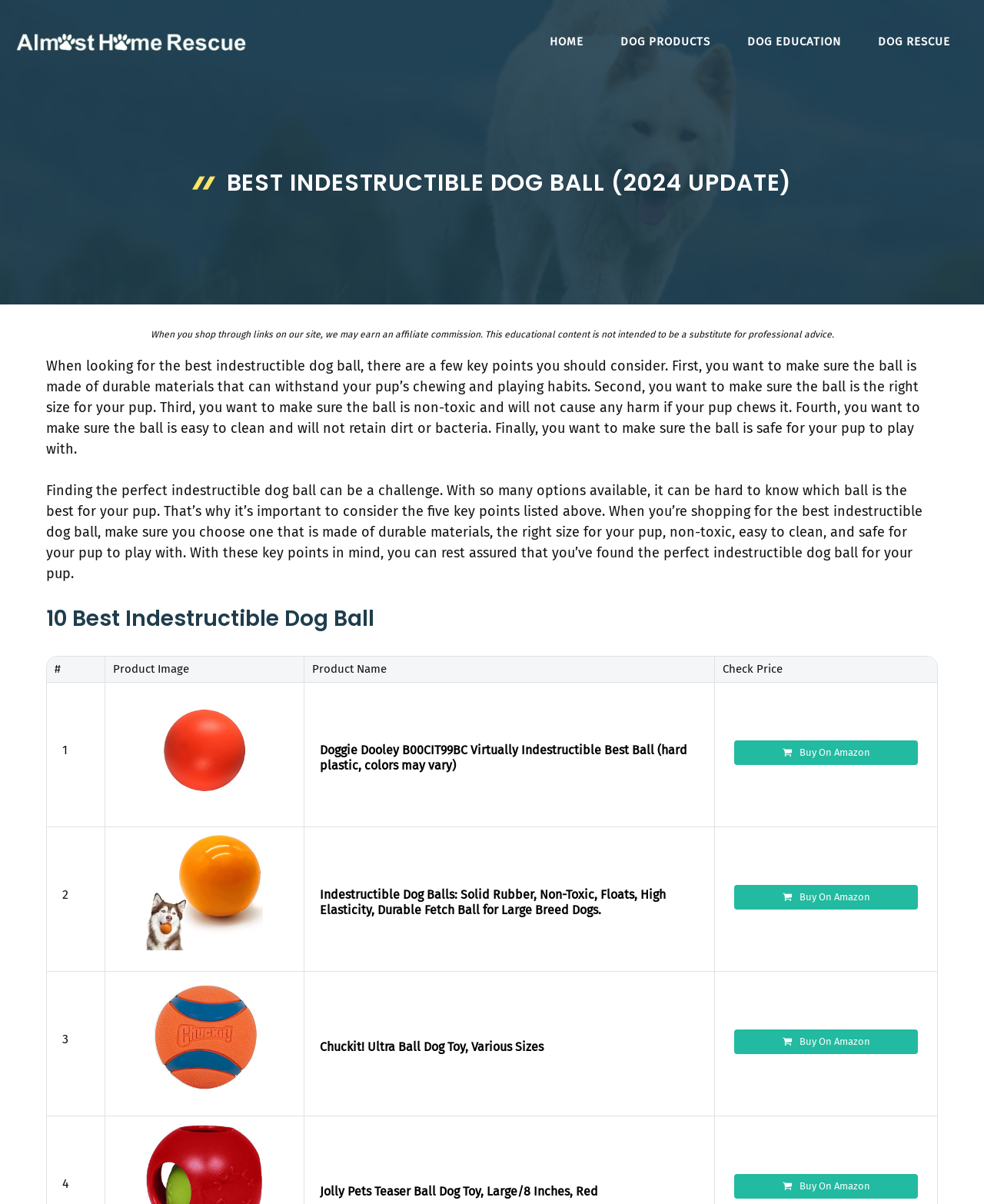Please identify the bounding box coordinates of the element's region that I should click in order to complete the following instruction: "Click on the 'Buy On Amazon' button". The bounding box coordinates consist of four float numbers between 0 and 1, i.e., [left, top, right, bottom].

[0.746, 0.615, 0.933, 0.635]